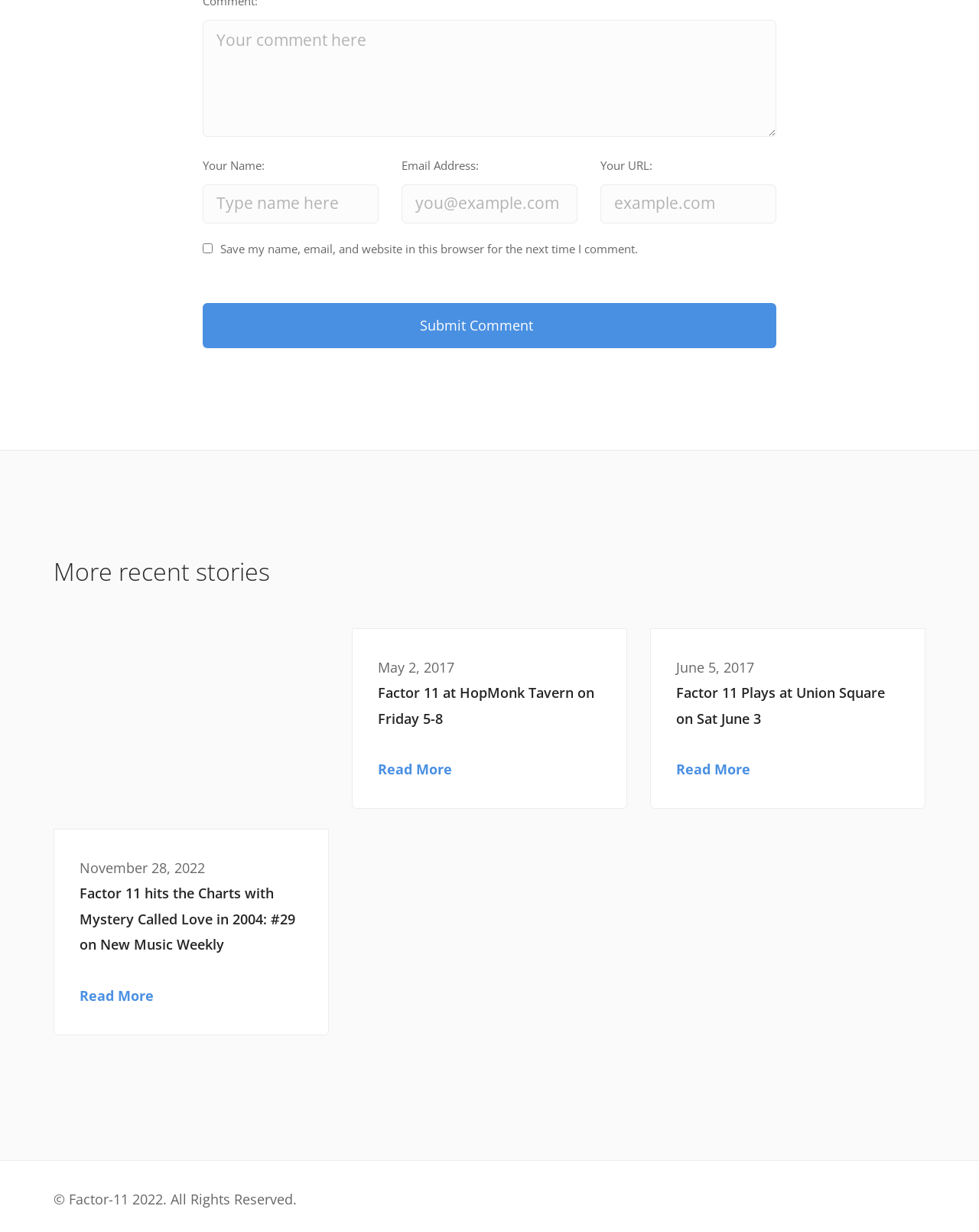Locate the bounding box coordinates of the clickable element to fulfill the following instruction: "Submit your comment". Provide the coordinates as four float numbers between 0 and 1 in the format [left, top, right, bottom].

[0.207, 0.246, 0.793, 0.282]